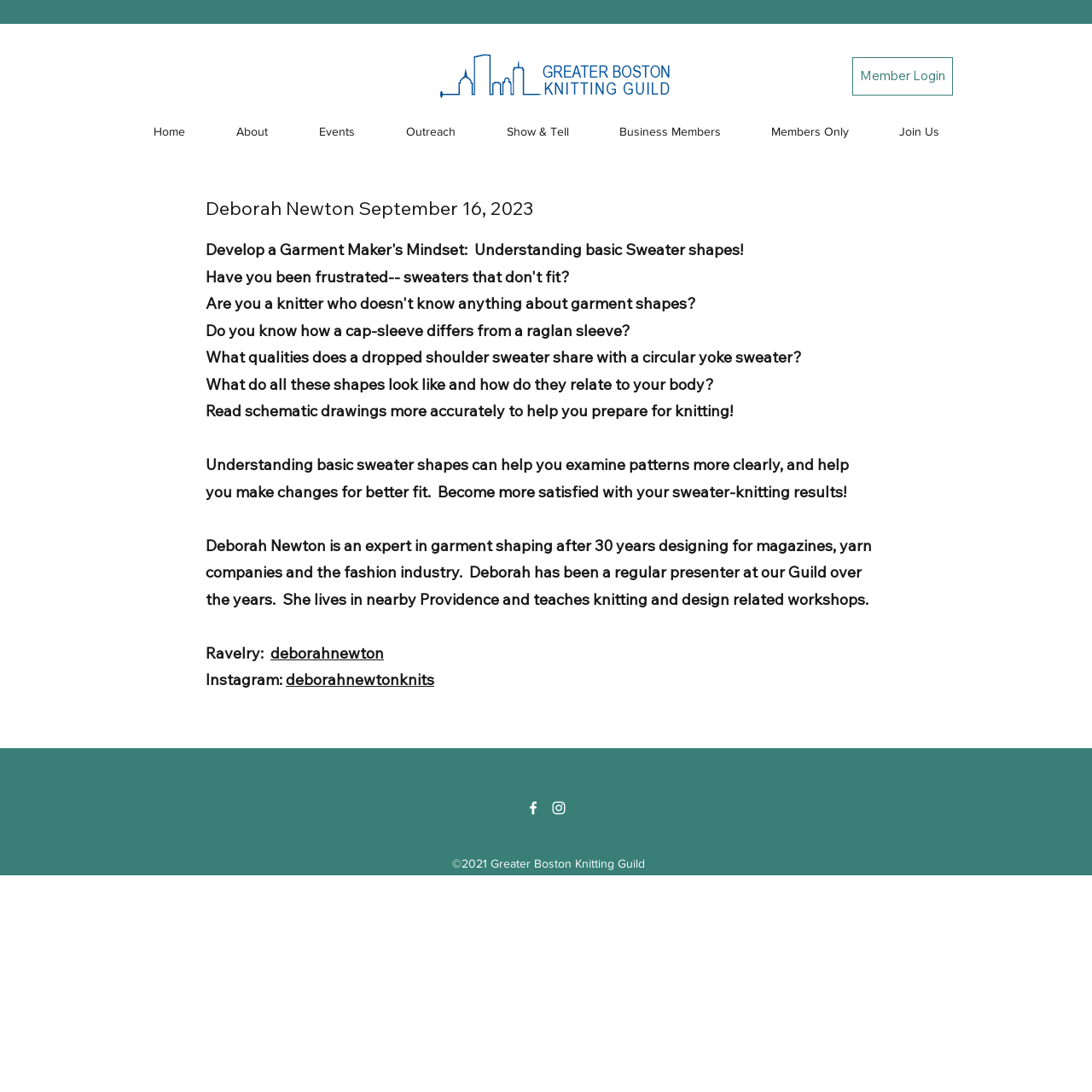Give the bounding box coordinates for this UI element: "Show & Tell". The coordinates should be four float numbers between 0 and 1, arranged as [left, top, right, bottom].

[0.515, 0.056, 0.588, 0.08]